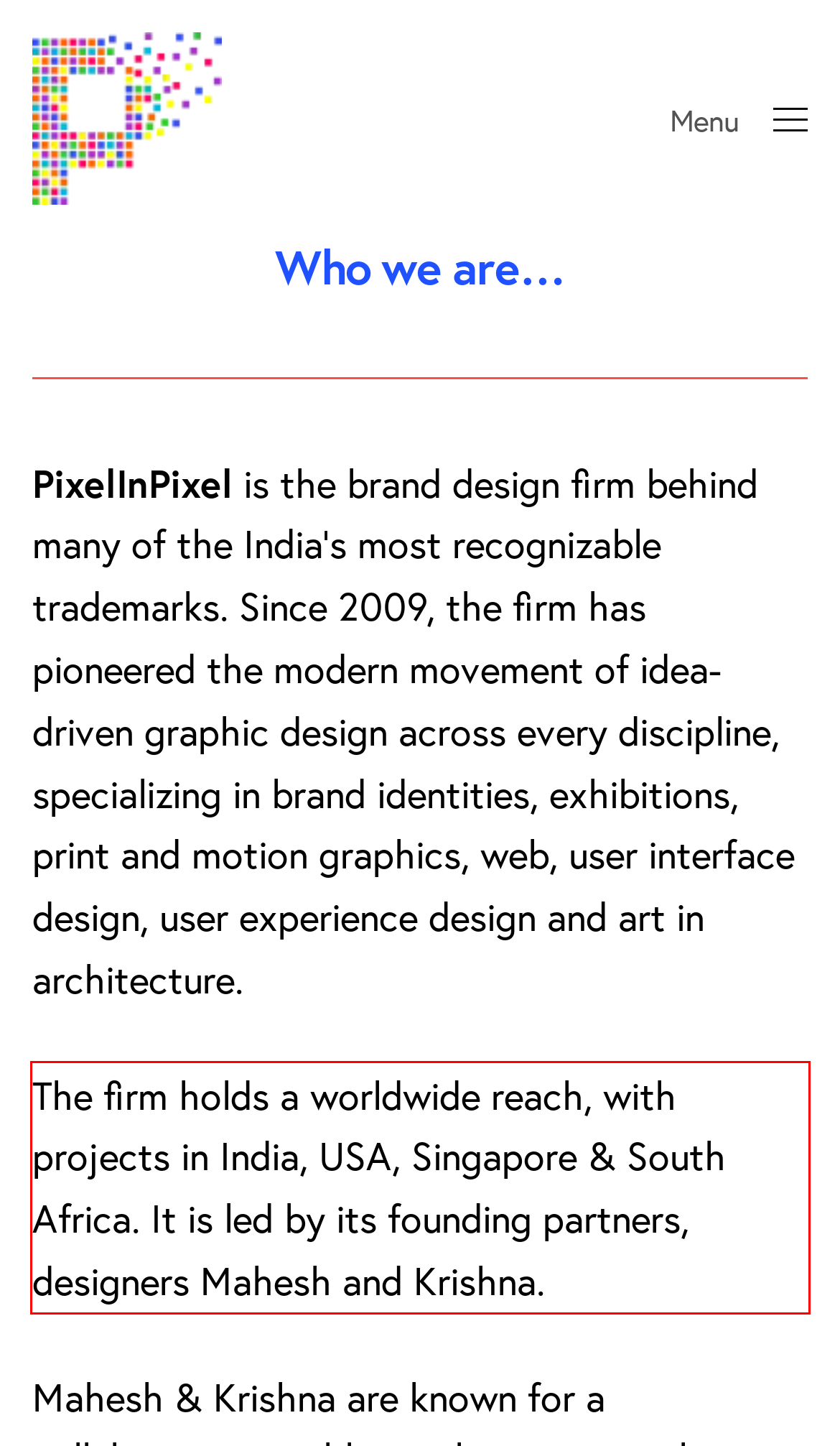Please identify and extract the text content from the UI element encased in a red bounding box on the provided webpage screenshot.

The firm holds a worldwide reach, with projects in India, USA, Singapore & South Africa. It is led by its founding partners, designers Mahesh and Krishna.